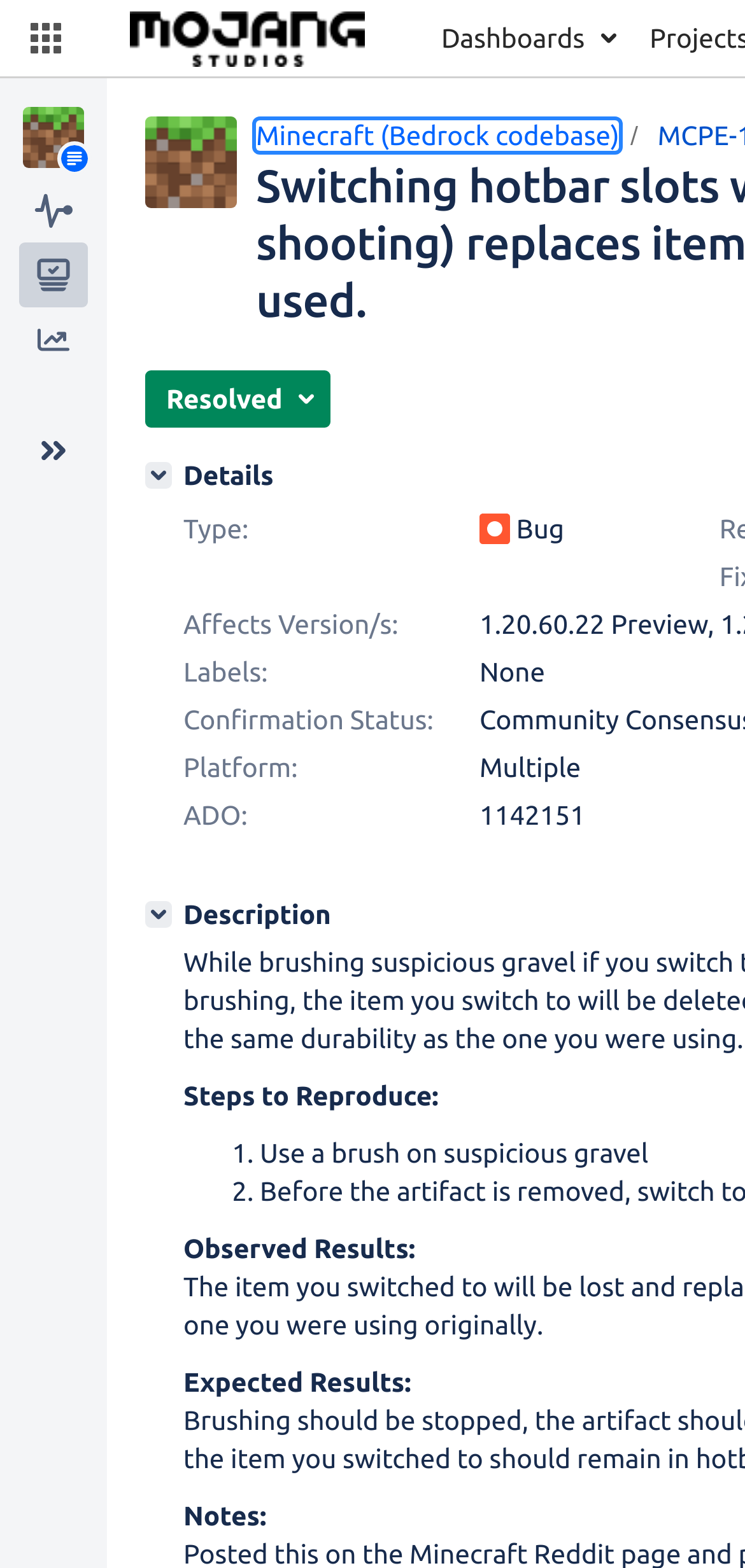Determine the bounding box coordinates for the area that should be clicked to carry out the following instruction: "Collapse sidebar".

[0.026, 0.269, 0.118, 0.306]